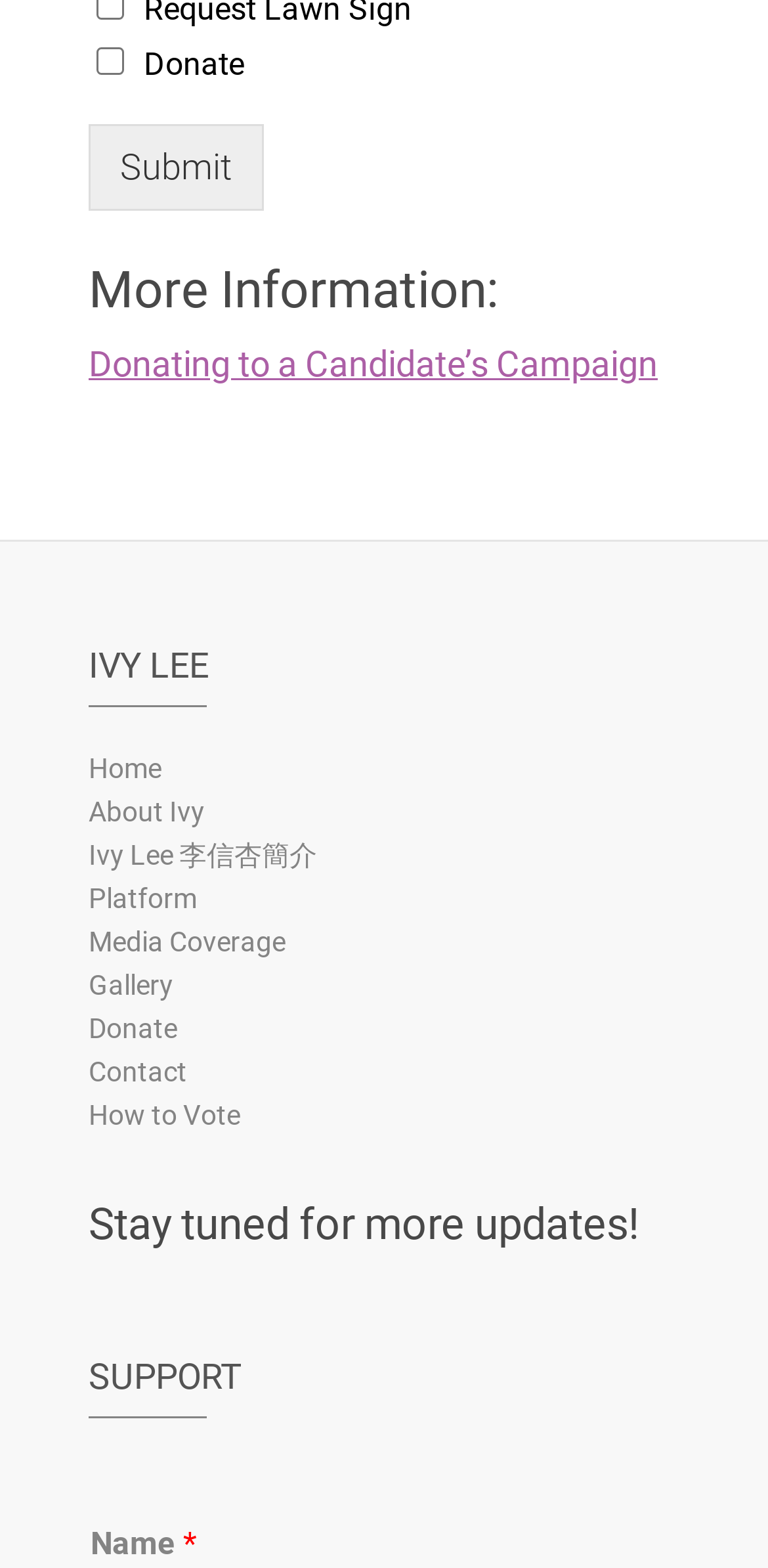With reference to the screenshot, provide a detailed response to the question below:
What is the name of the candidate?

The webpage has a heading 'IVY LEE' which suggests that Ivy Lee is the name of the candidate.